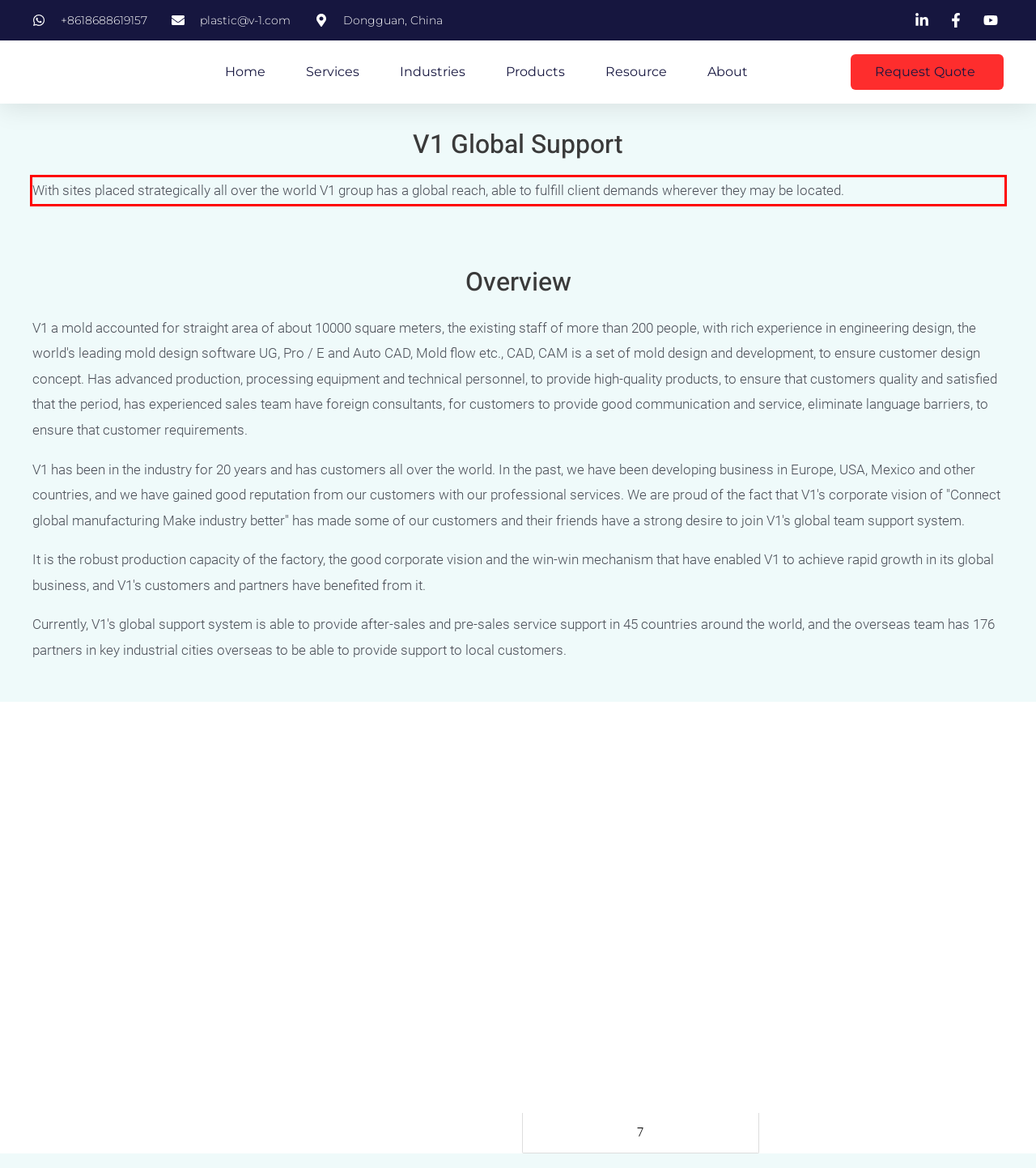Using the provided screenshot of a webpage, recognize and generate the text found within the red rectangle bounding box.

With sites placed strategically all over the world V1 group has a global reach, able to fulfill client demands wherever they may be located.